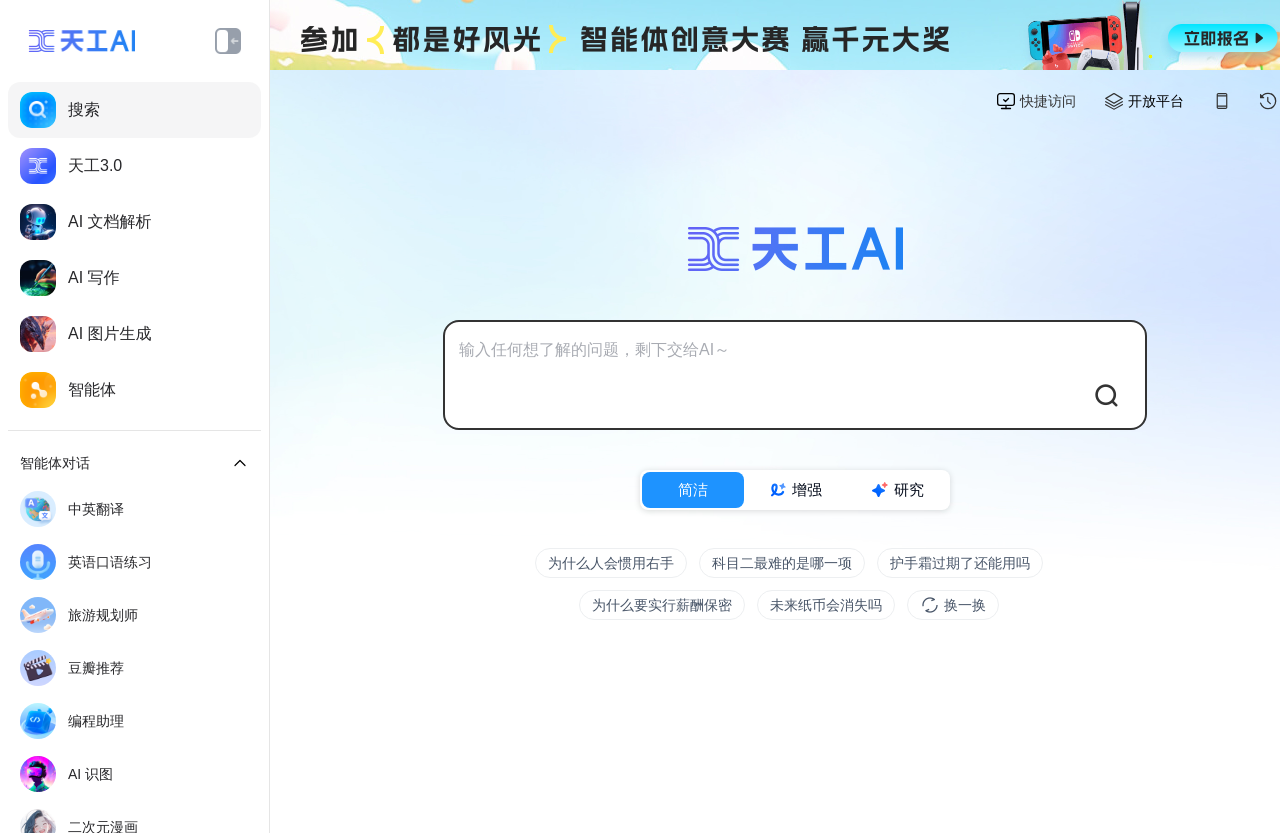Consider the image and give a detailed and elaborate answer to the question: 
What is the topic of the first sample question?

The first sample question '为什么人会惯用右手' is related to the topic of right-handedness, suggesting that the AI assistant can provide information or answers on this topic.